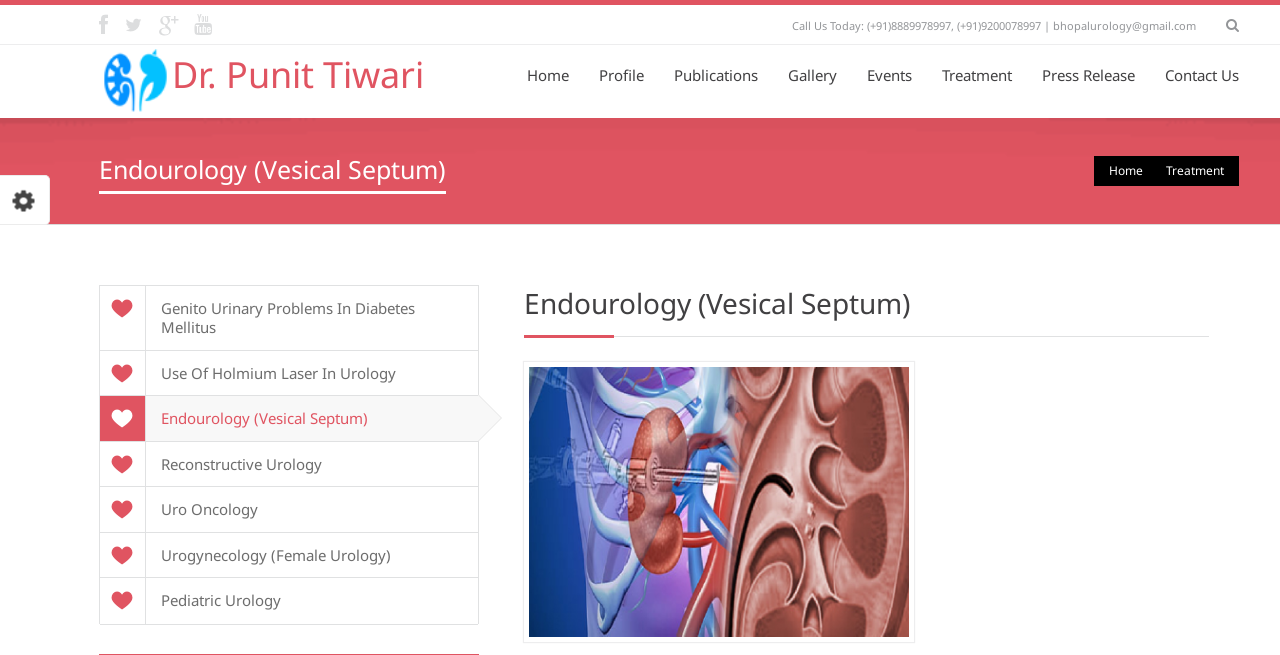Please determine the bounding box coordinates of the element's region to click for the following instruction: "Read the article 'Light plus Heavy'".

None